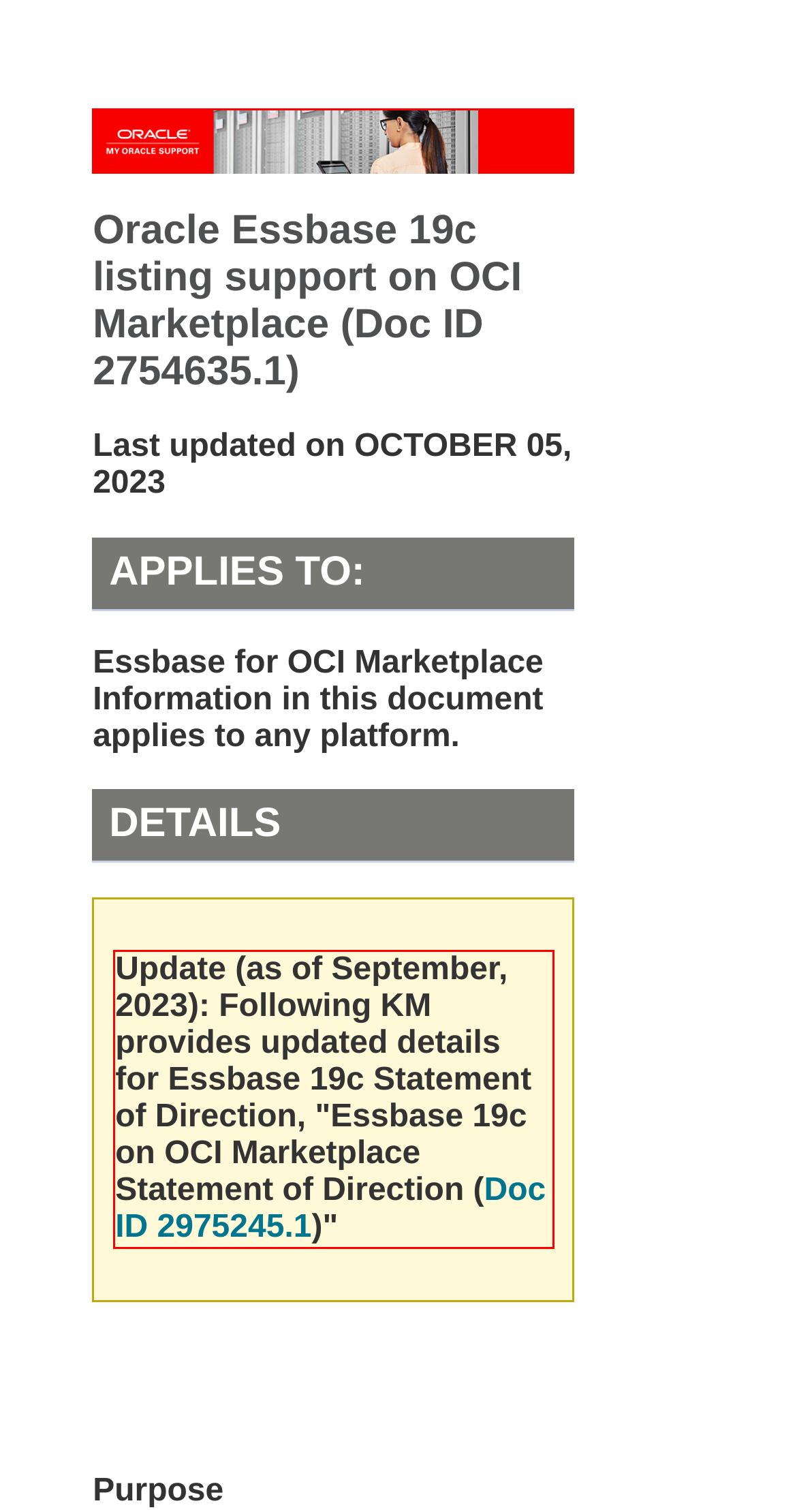Using OCR, extract the text content found within the red bounding box in the given webpage screenshot.

Update (as of September, 2023): Following KM provides updated details for Essbase 19c Statement of Direction, "Essbase 19c on OCI Marketplace Statement of Direction (Doc ID 2975245.1)"